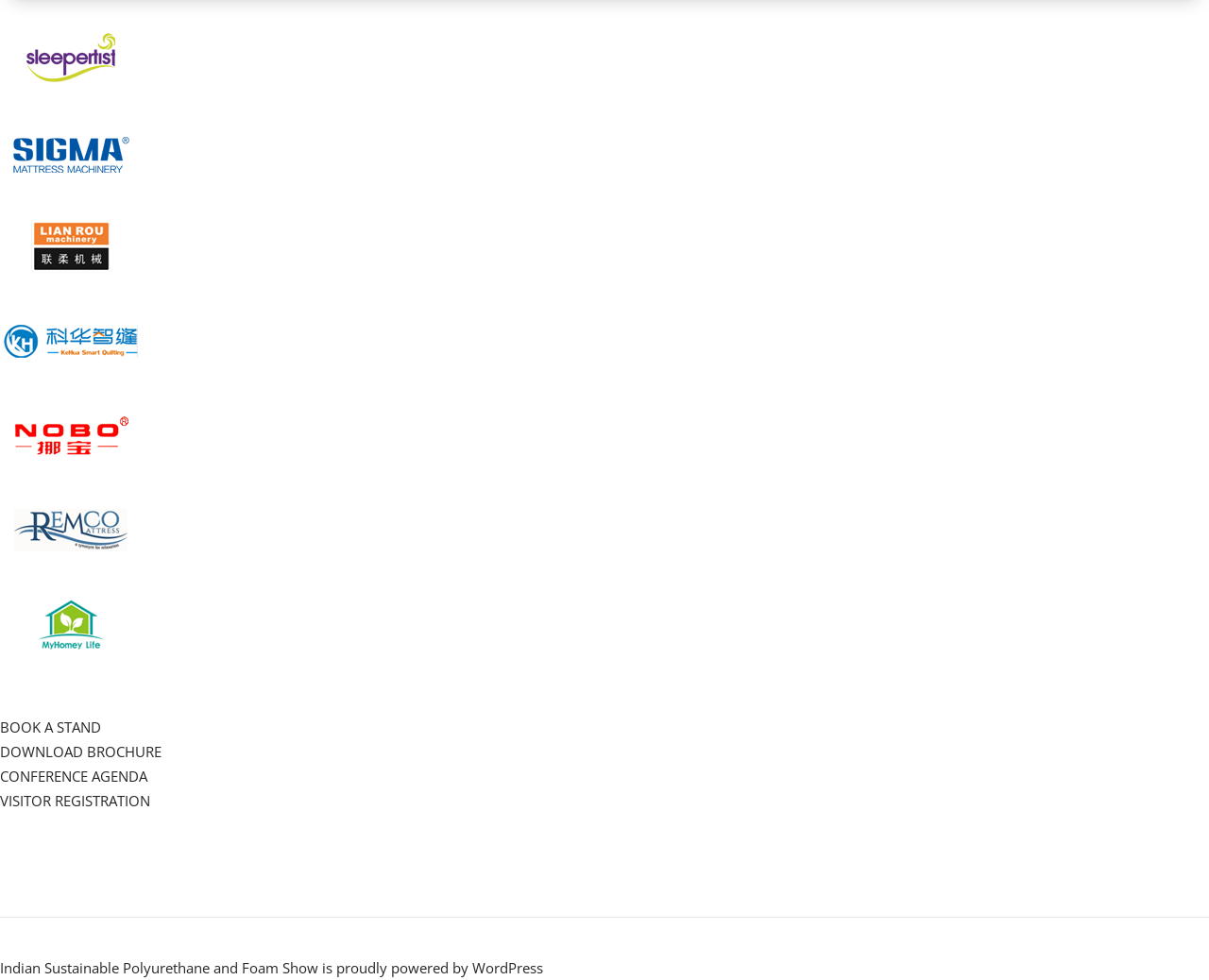Locate the bounding box of the UI element with the following description: "WordPress".

[0.391, 0.977, 0.449, 0.997]